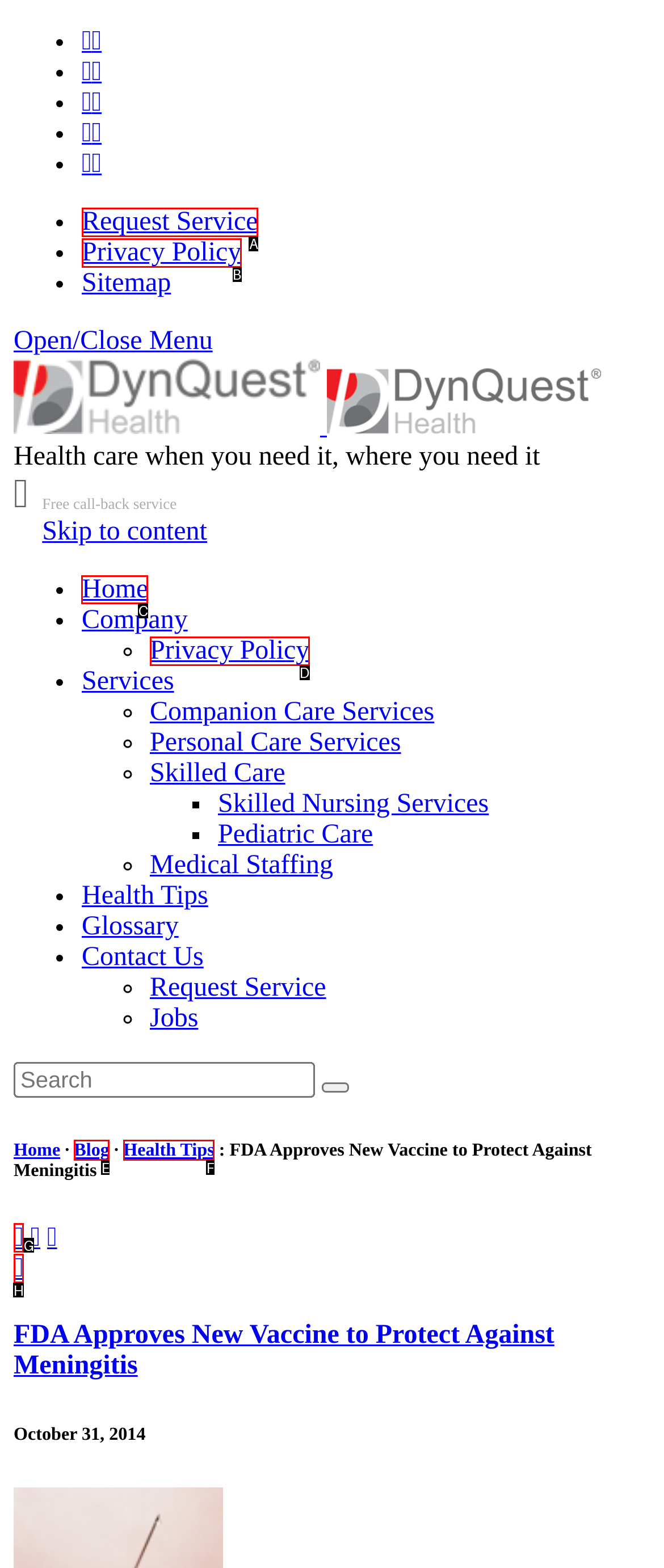Tell me which option I should click to complete the following task: Go to the 'Home' page Answer with the option's letter from the given choices directly.

C